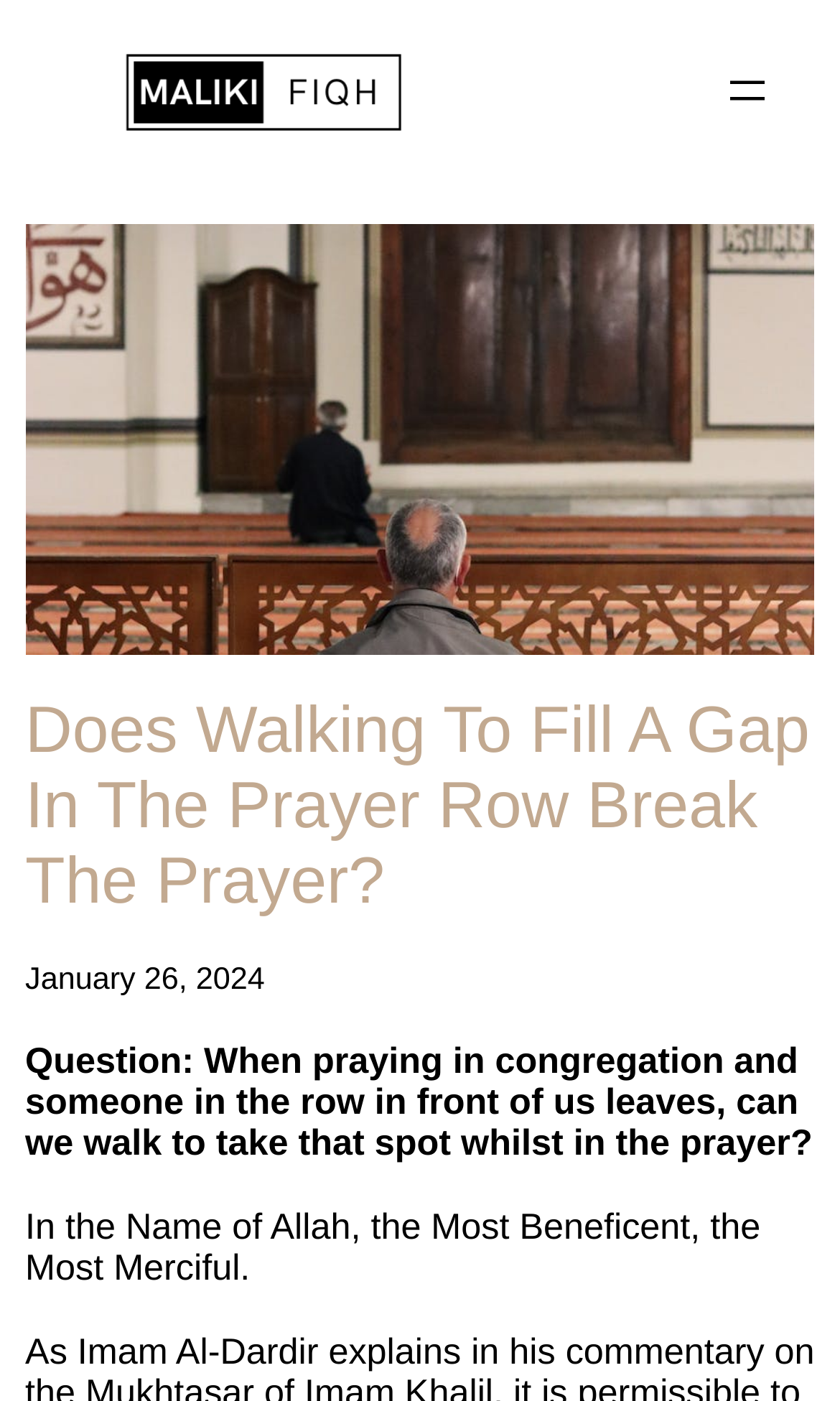Given the element description "aria-label="Open menu"", identify the bounding box of the corresponding UI element.

[0.858, 0.047, 0.92, 0.084]